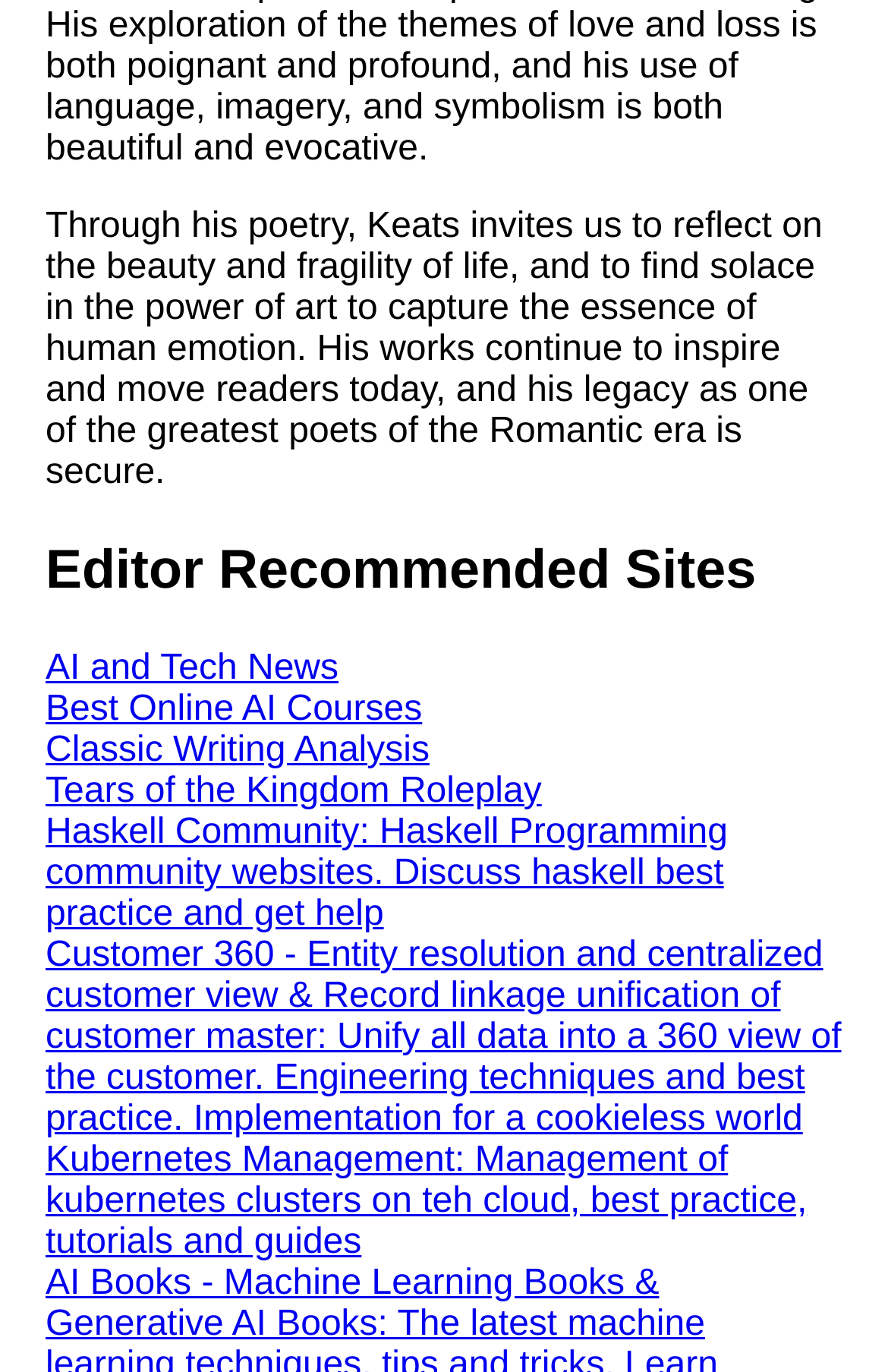From the element description: "Best Online AI Courses", extract the bounding box coordinates of the UI element. The coordinates should be expressed as four float numbers between 0 and 1, in the order [left, top, right, bottom].

[0.051, 0.503, 0.475, 0.531]